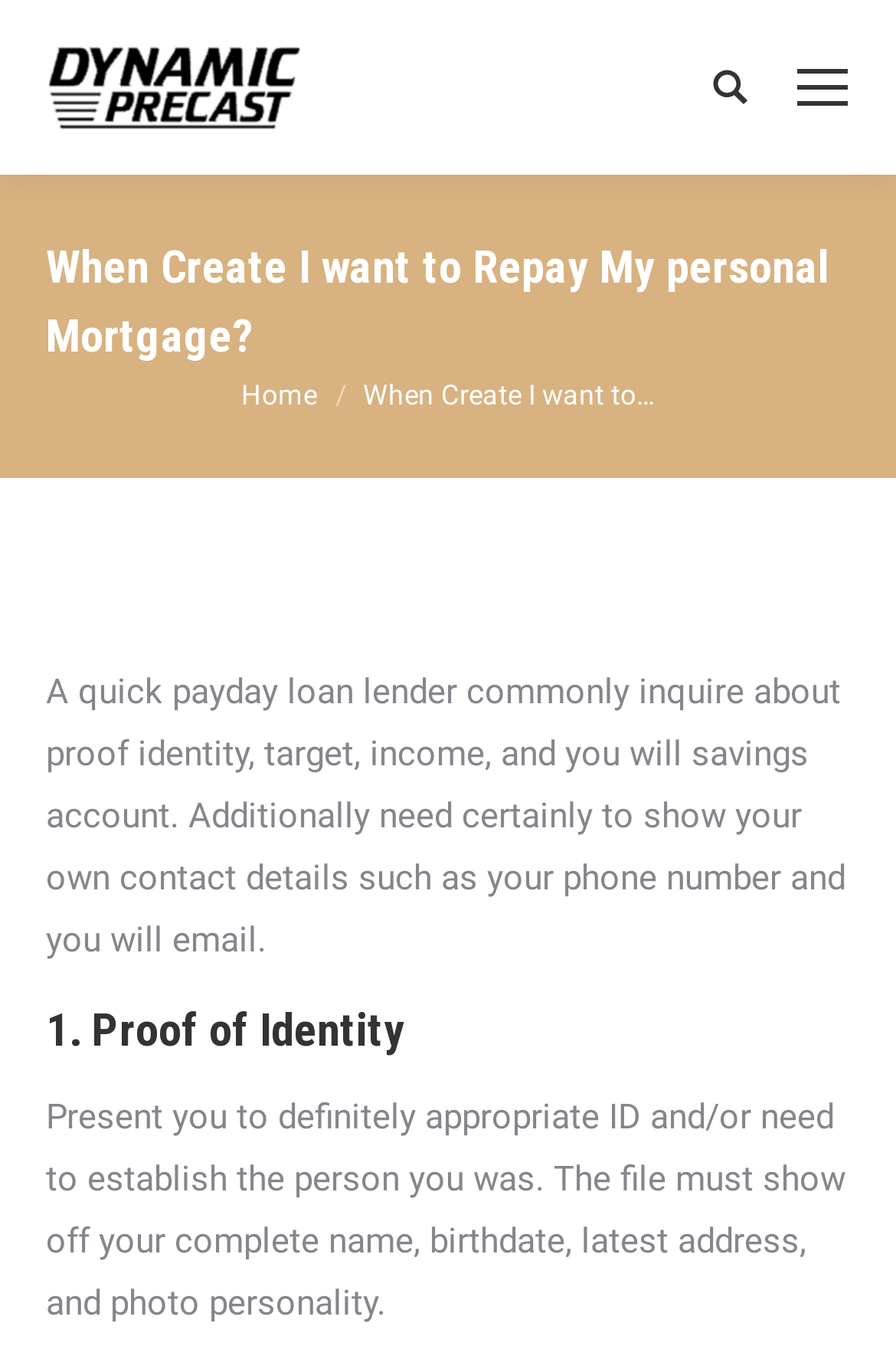What is the text above the search bar?
Please provide a single word or phrase answer based on the image.

Search: